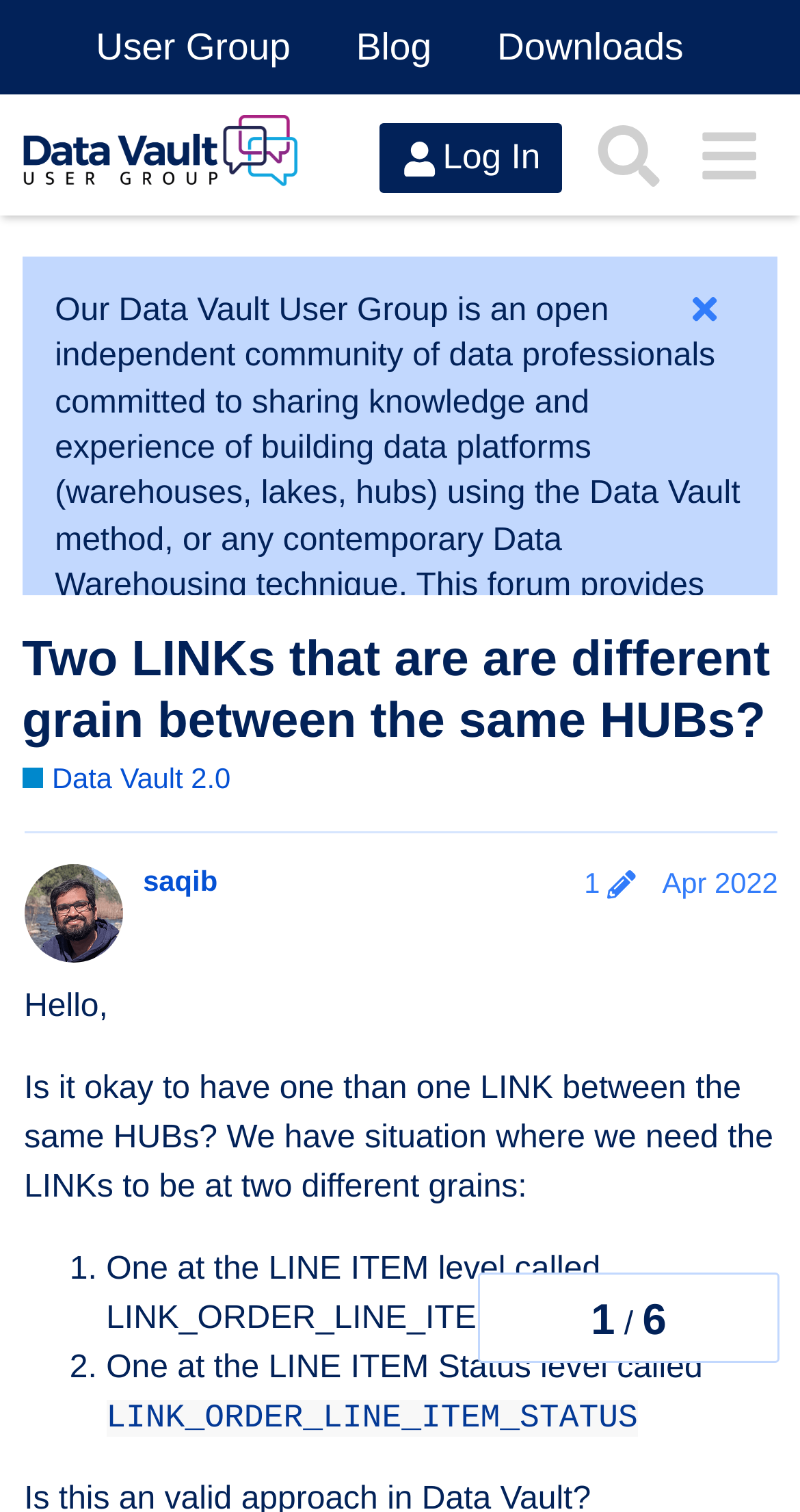Please specify the bounding box coordinates of the element that should be clicked to execute the given instruction: 'Call the phone number'. Ensure the coordinates are four float numbers between 0 and 1, expressed as [left, top, right, bottom].

None